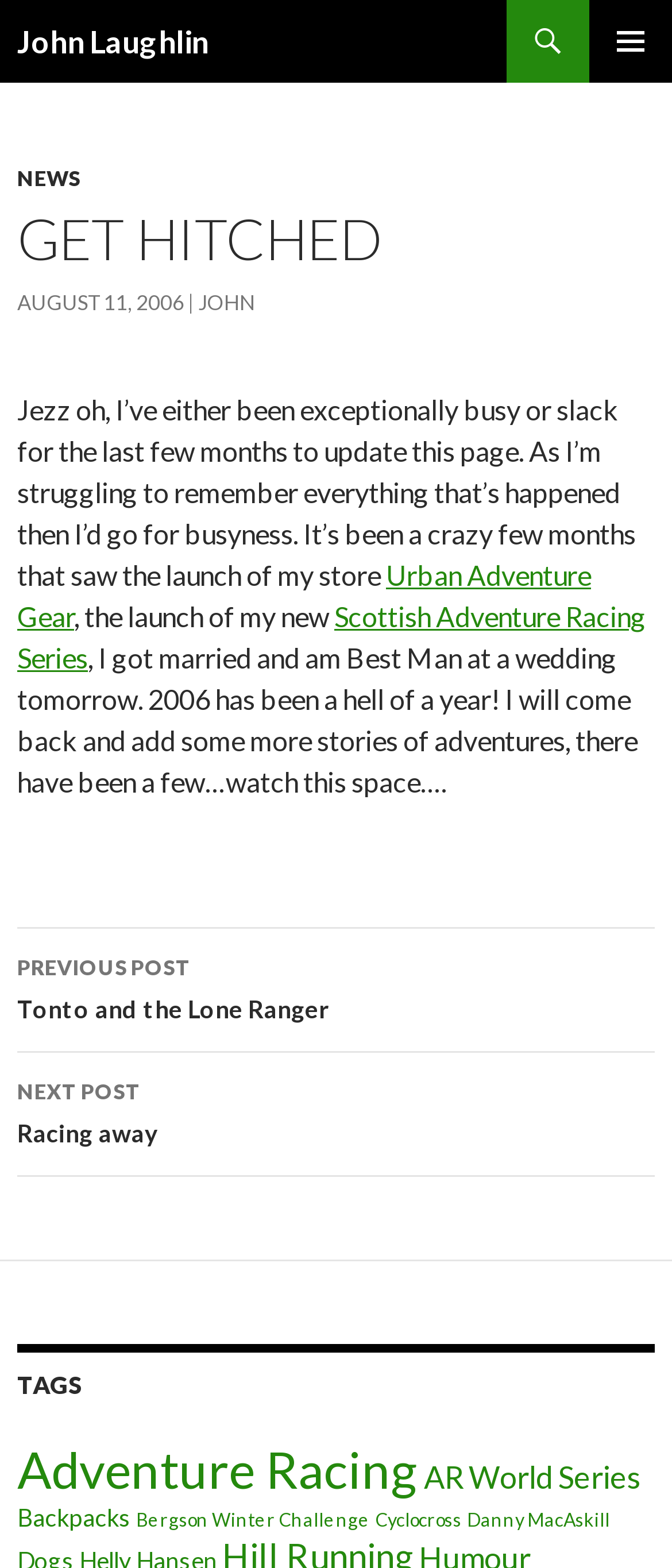Identify the bounding box coordinates of the specific part of the webpage to click to complete this instruction: "Visit About Us".

None